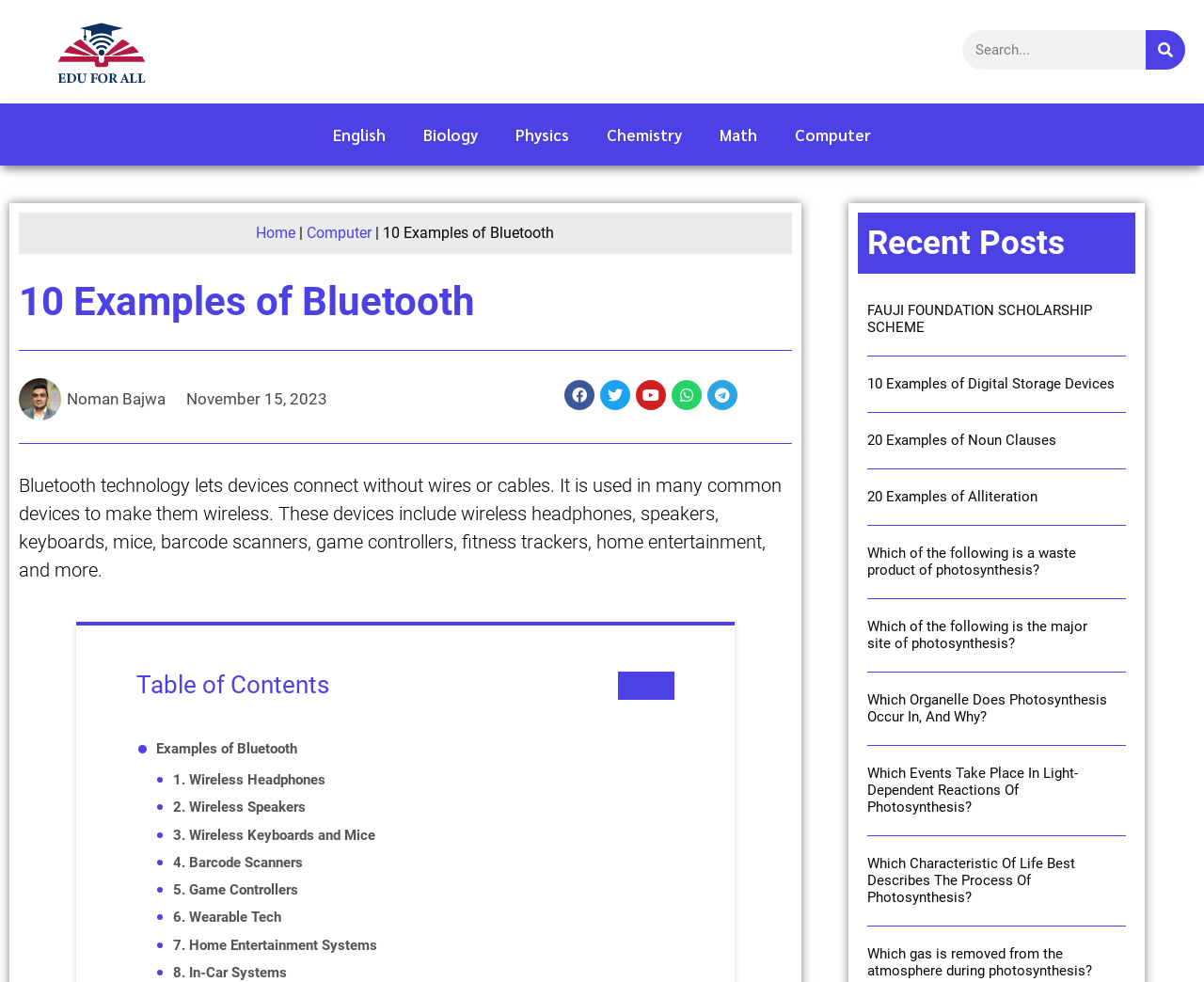Determine the bounding box coordinates for the region that must be clicked to execute the following instruction: "Click on the link to Examples of Bluetooth".

[0.129, 0.751, 0.247, 0.774]